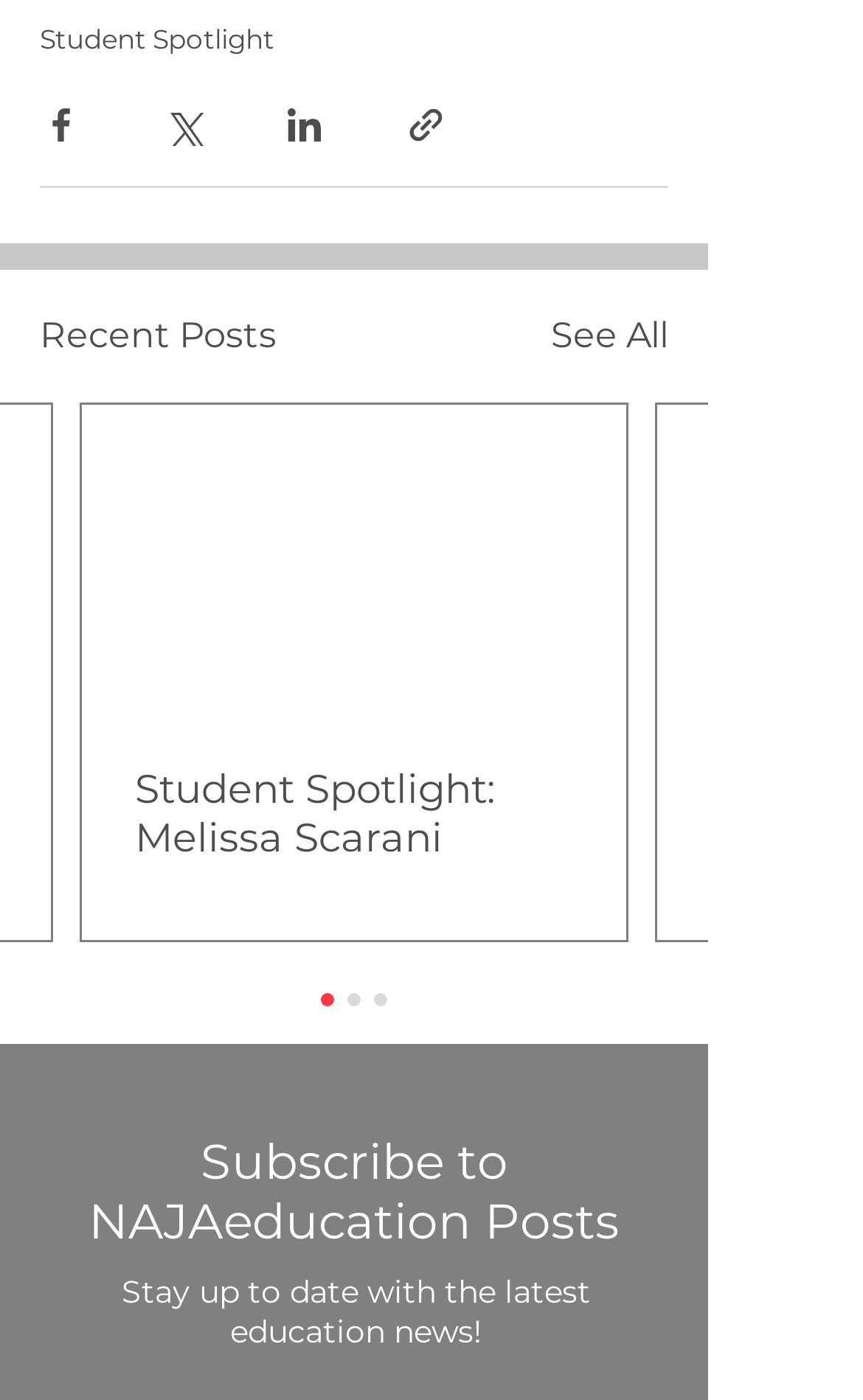Please reply to the following question with a single word or a short phrase:
How many articles are displayed on the webpage?

1